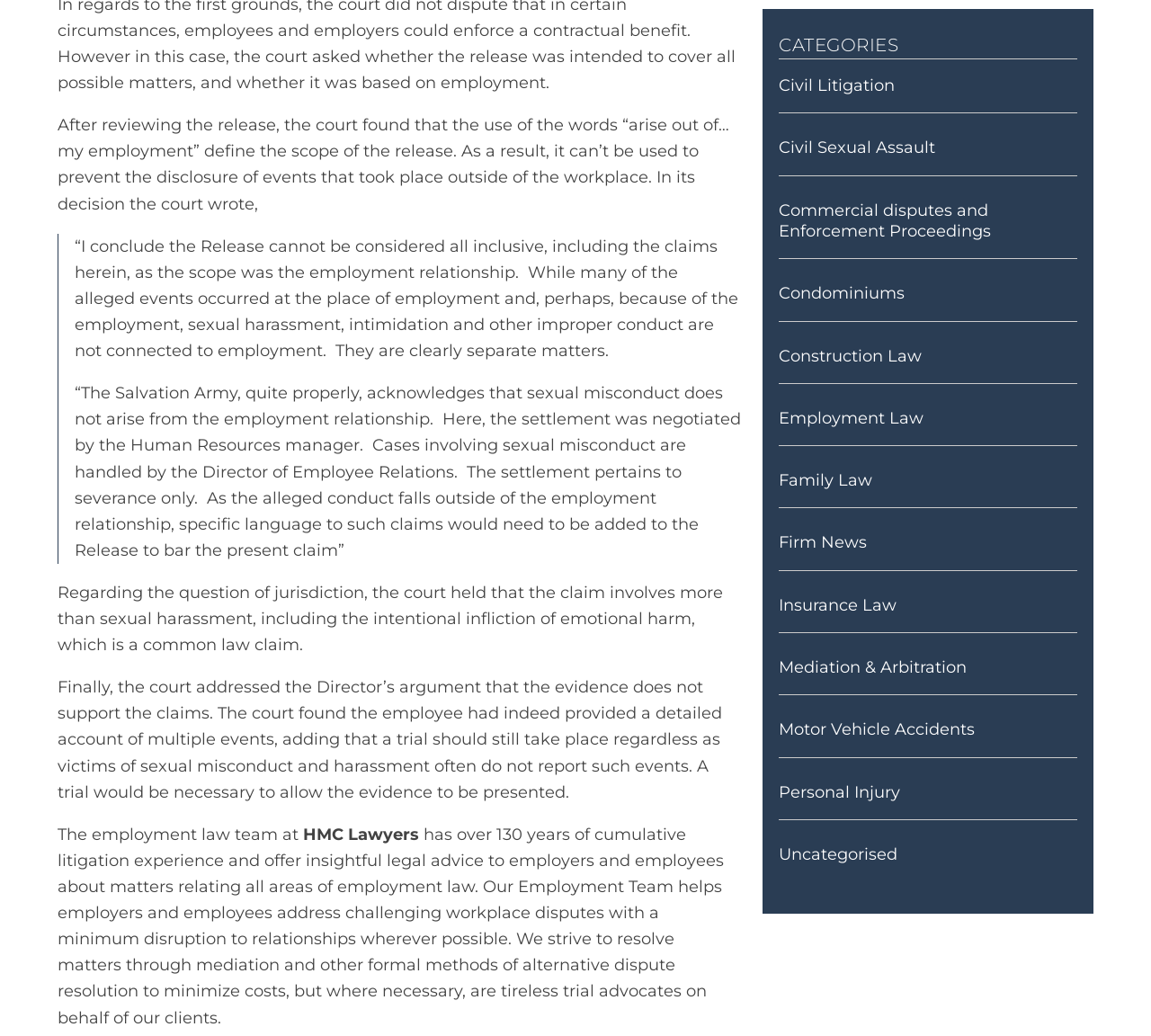What is the name of the law firm mentioned?
Give a one-word or short phrase answer based on the image.

HMC Lawyers